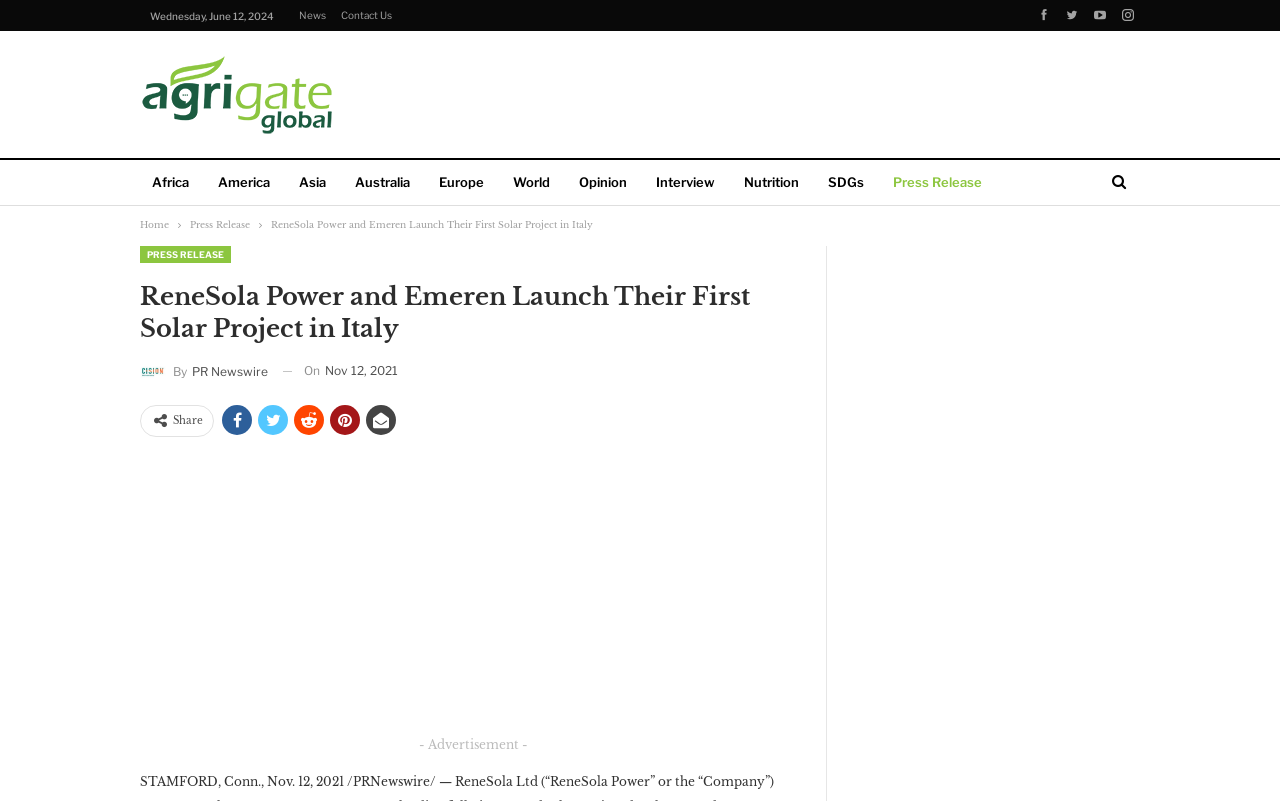Provide the bounding box coordinates of the HTML element this sentence describes: "aria-label="Advertisement" name="aswift_1" title="Advertisement"". The bounding box coordinates consist of four float numbers between 0 and 1, i.e., [left, top, right, bottom].

[0.109, 0.565, 0.631, 0.915]